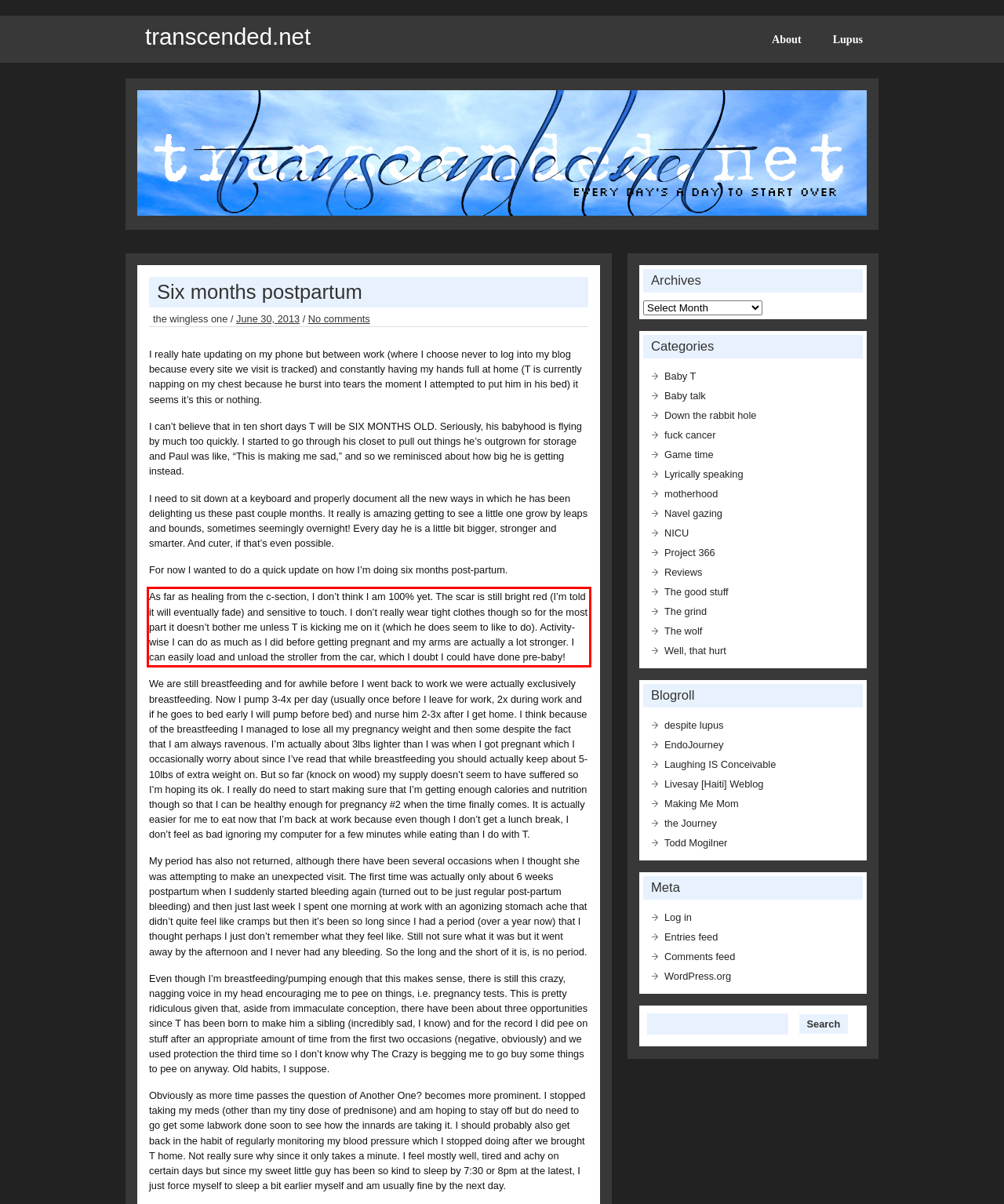With the provided screenshot of a webpage, locate the red bounding box and perform OCR to extract the text content inside it.

As far as healing from the c-section, I don’t think I am 100% yet. The scar is still bright red (I’m told it will eventually fade) and sensitive to touch. I don’t really wear tight clothes though so for the most part it doesn’t bother me unless T is kicking me on it (which he does seem to like to do). Activity-wise I can do as much as I did before getting pregnant and my arms are actually a lot stronger. I can easily load and unload the stroller from the car, which I doubt I could have done pre-baby!